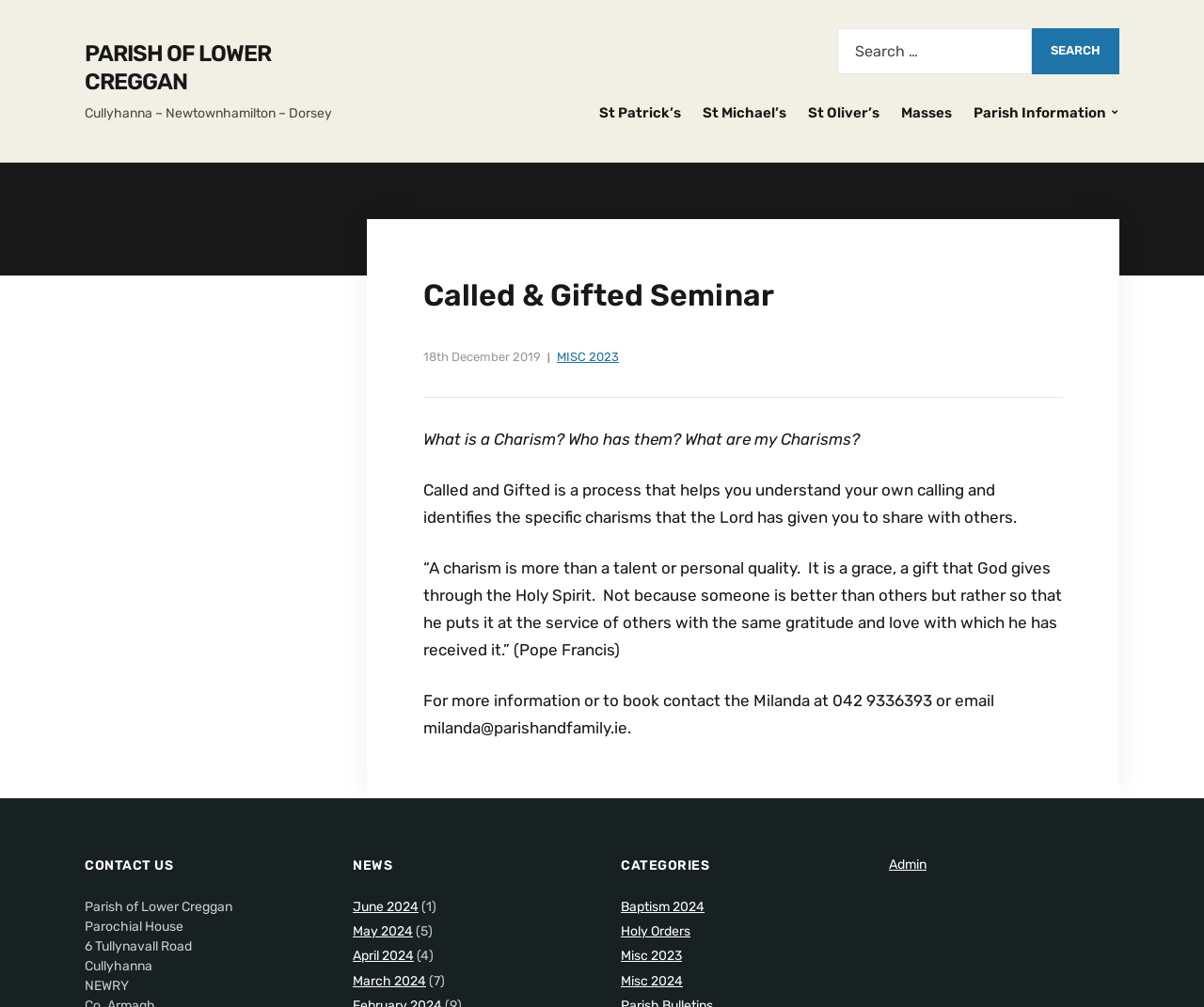What is the purpose of the Called and Gifted seminar?
Please provide a comprehensive answer to the question based on the webpage screenshot.

The purpose of the Called and Gifted seminar can be inferred from the text on the webpage, which states that 'Called and Gifted is a process that helps you understand your own calling and identifies the specific charisms that the Lord has given you to share with others.' This suggests that the seminar is intended to help individuals understand their calling and identify their charisms.